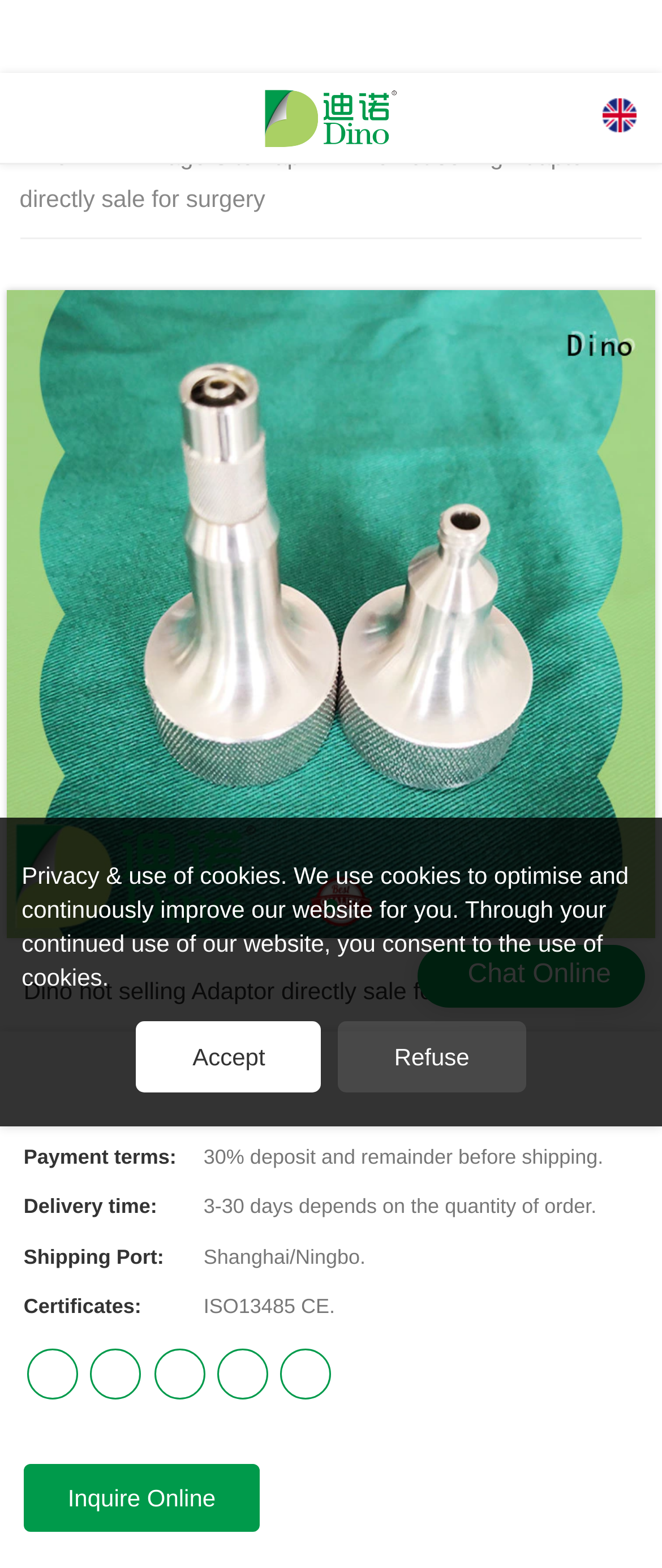What is the shipping port for the product?
Based on the image, answer the question with as much detail as possible.

I found the answer by looking at the description list on the webpage, where it says 'Shipping Port:' and the corresponding detail is 'Shanghai/Ningbo'.